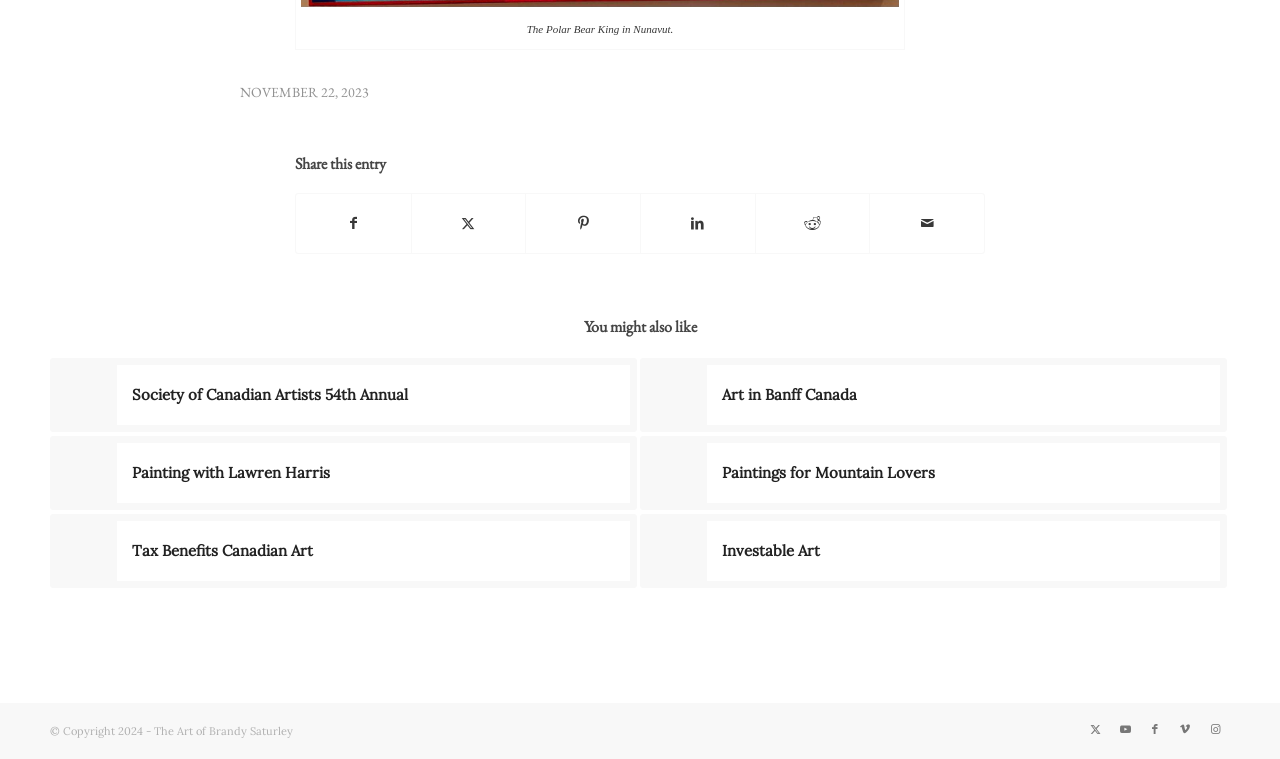Using the provided element description "Share by Mail", determine the bounding box coordinates of the UI element.

[0.68, 0.255, 0.769, 0.334]